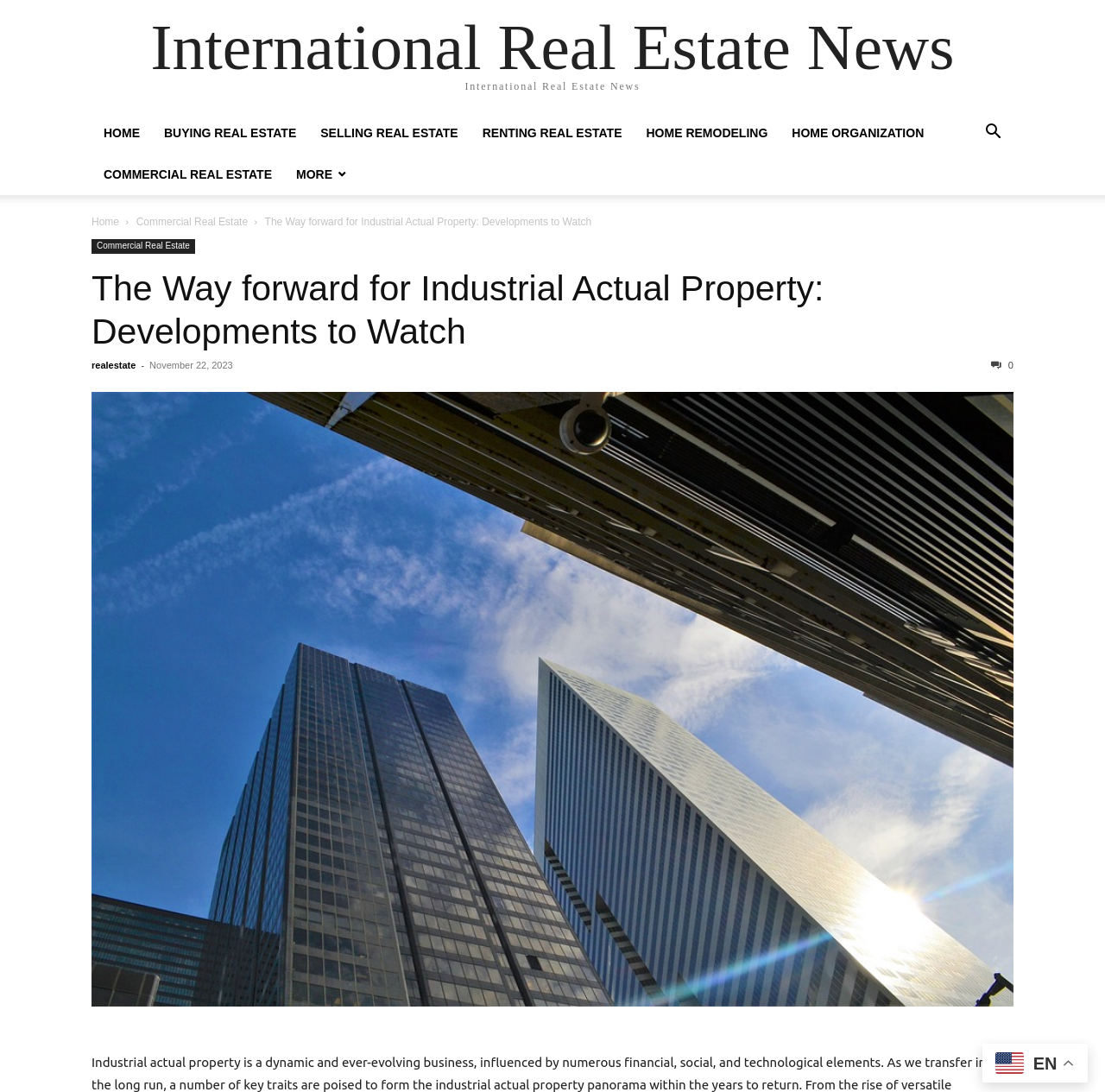What is the main topic of this webpage?
Relying on the image, give a concise answer in one word or a brief phrase.

Industrial Real Estate